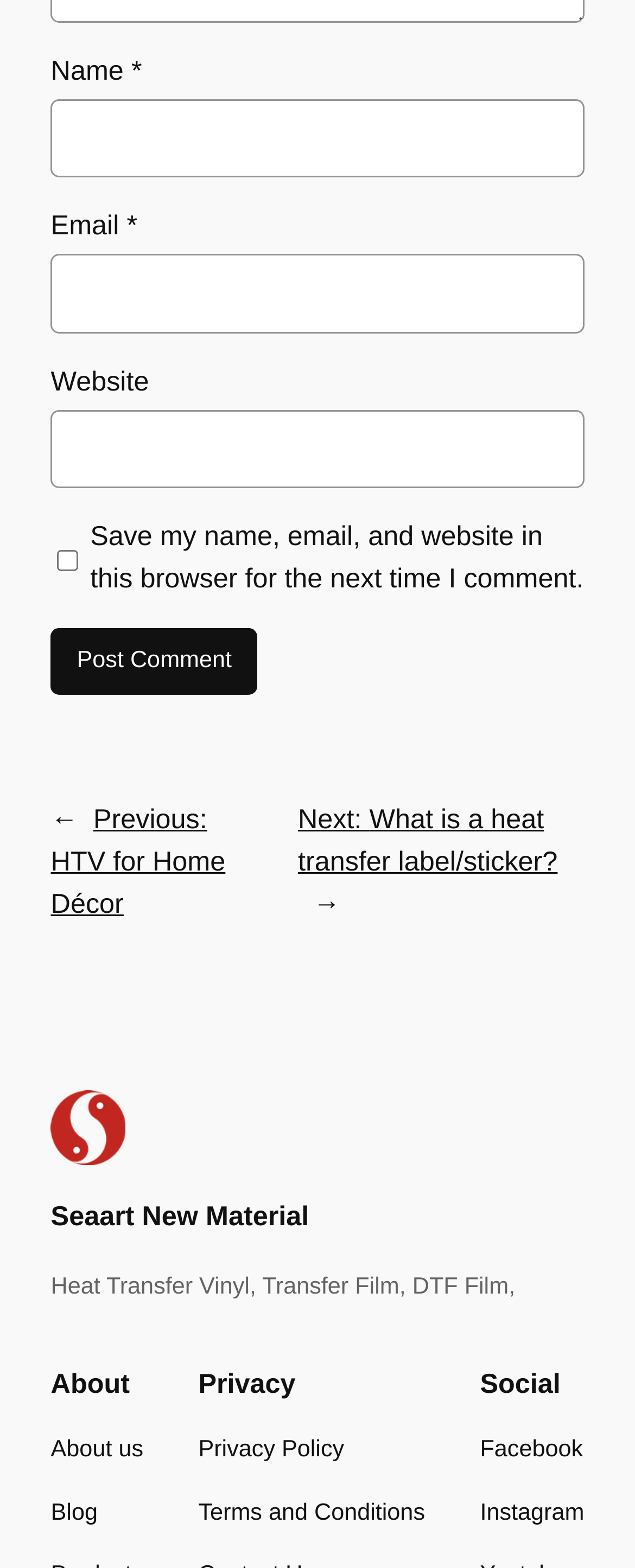How many social media links are there?
Using the image, respond with a single word or phrase.

2